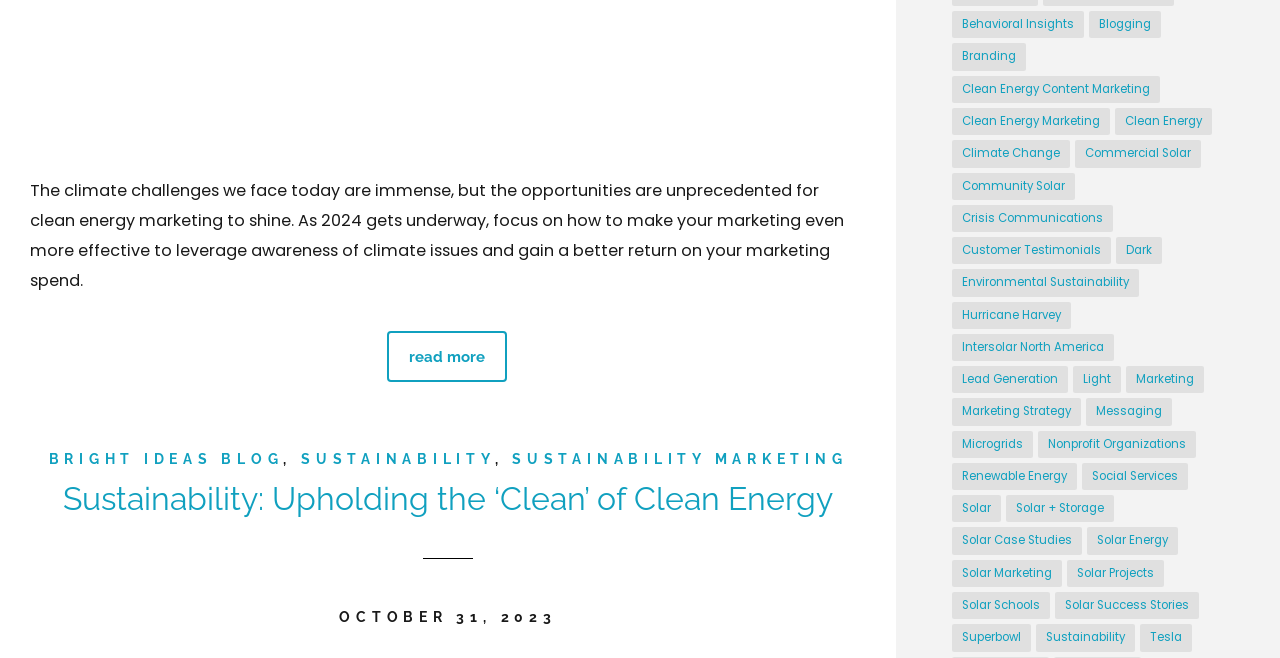Could you provide the bounding box coordinates for the portion of the screen to click to complete this instruction: "Explore 'Sustainability'"?

[0.235, 0.683, 0.386, 0.709]